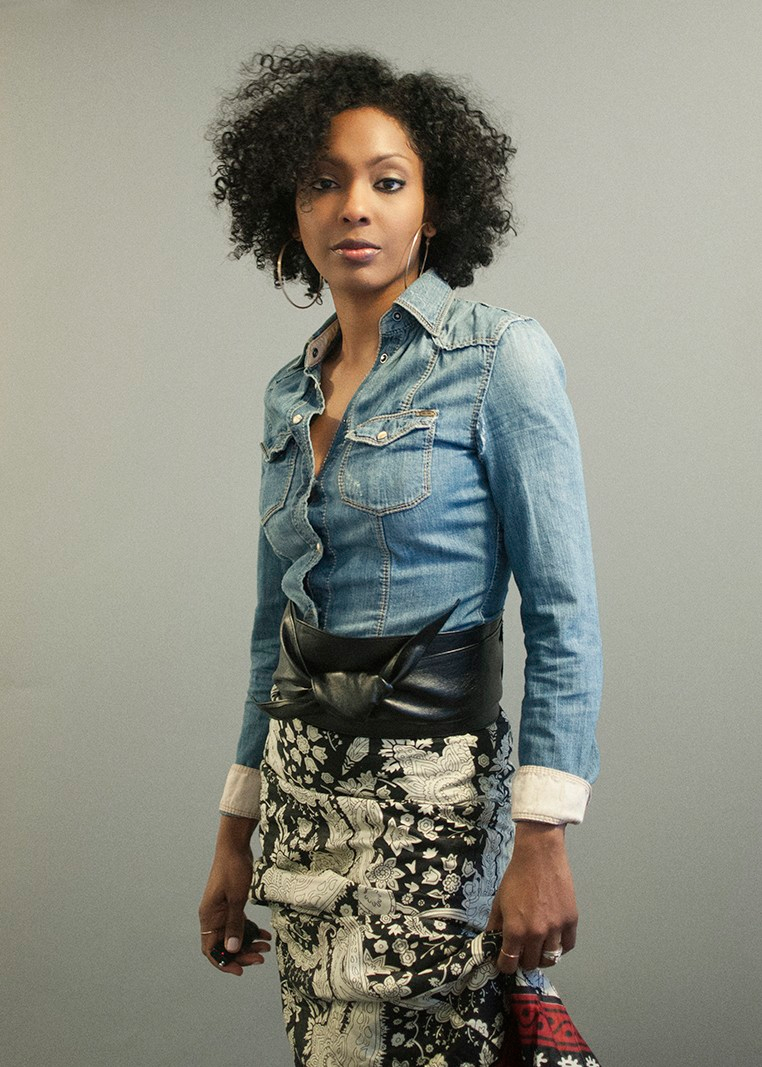What is the color of the belt around her waist?
Please give a detailed and elaborate answer to the question.

The woman wears a statement black belt that adds structure to her outfit, which is visible around her waist.